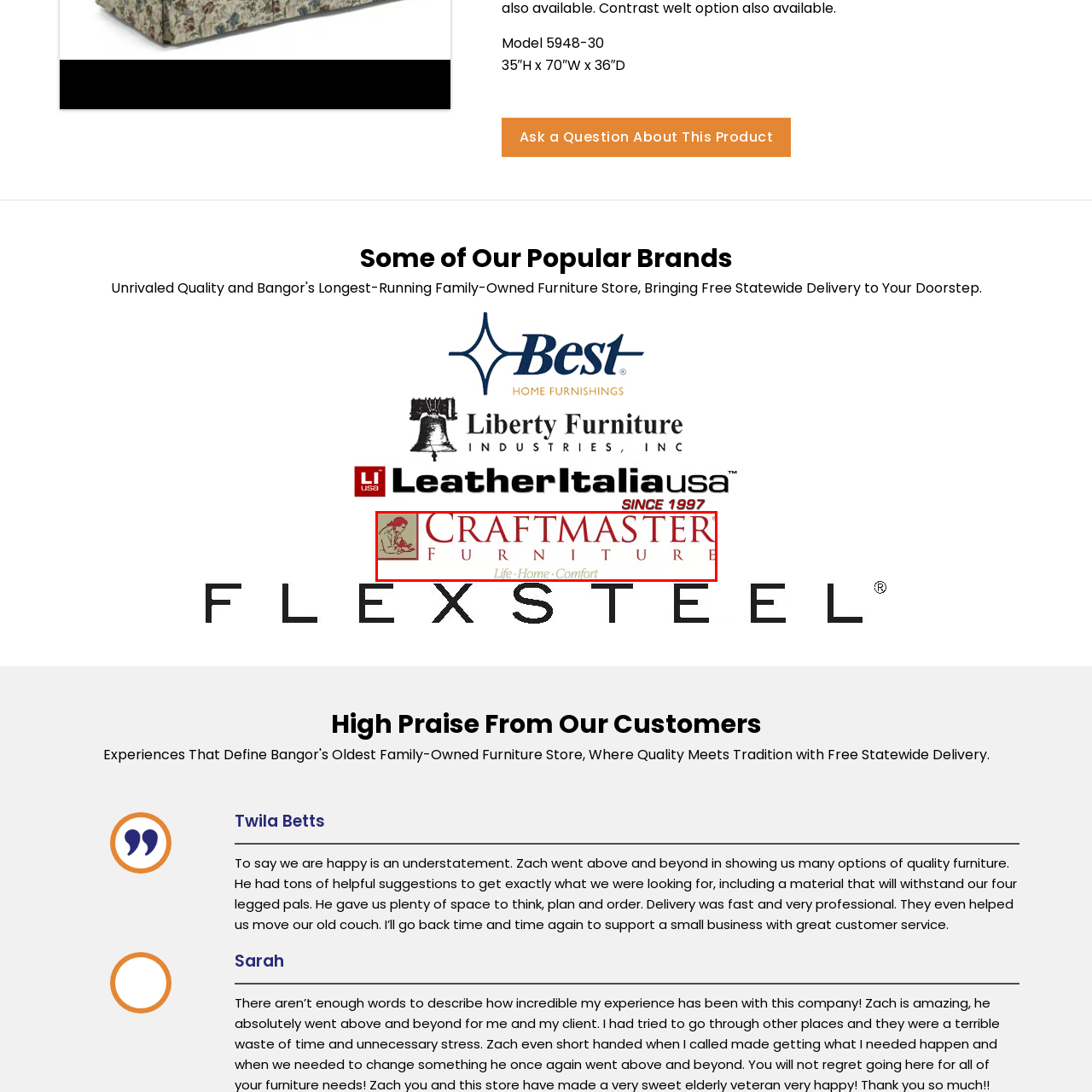Write a detailed description of the image enclosed in the red-bordered box.

The image features the logo of Craftmaster Furniture, prominently displayed in a classic font. Above the name, there is an illustration of a person, likely a craftsman, which conveys the brand's dedication to quality craftsmanship. The logo uses a rich red color for "Craftmaster" and a contrasting softer green for the tagline "Life · Home · Comfort," emphasizing the brand's focus on creating comfortable and stylish furniture for homes. This visual representation encapsulates the essence of the brand, highlighting its commitment to both functionality and aesthetics in furniture design.